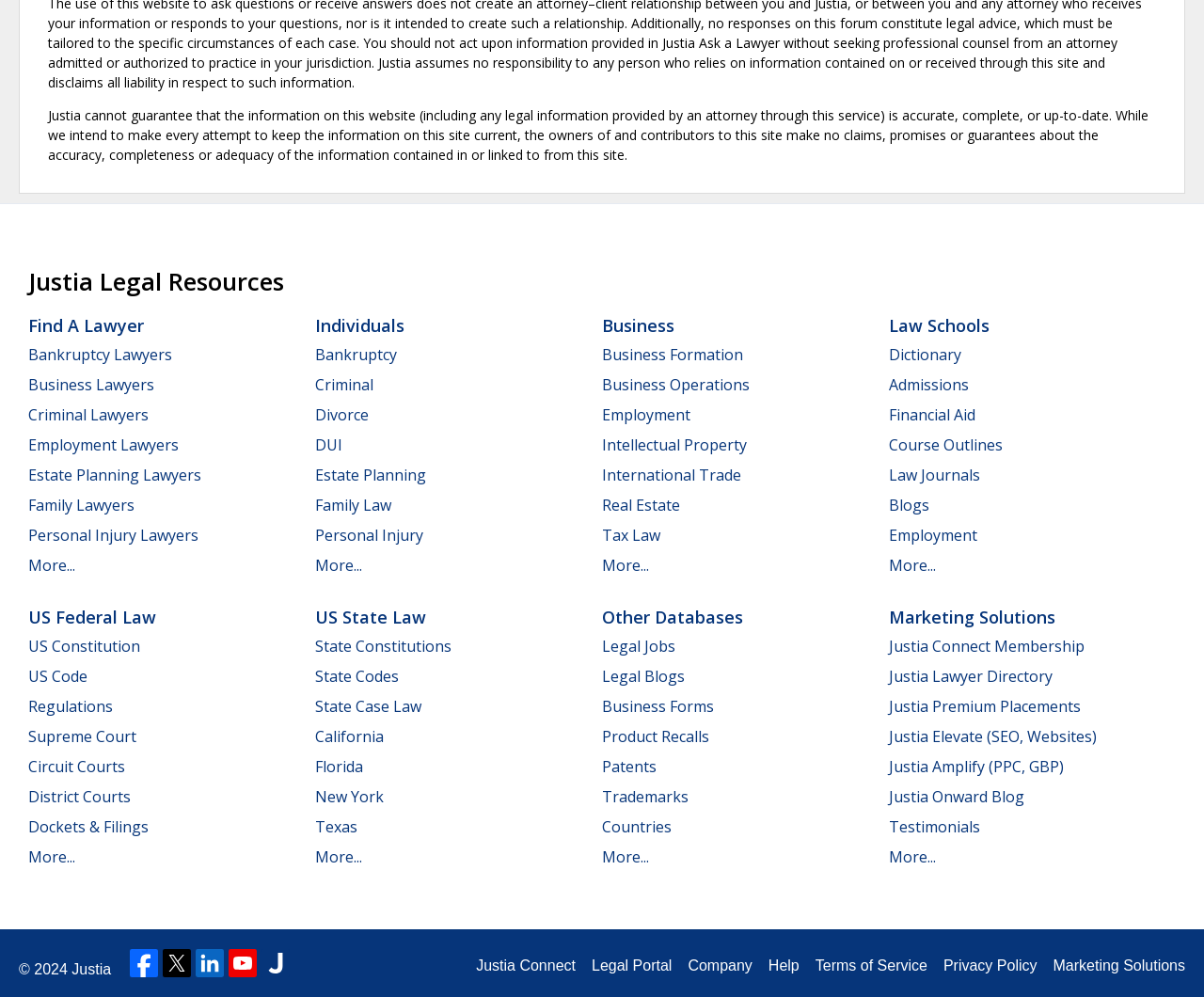Please specify the bounding box coordinates for the clickable region that will help you carry out the instruction: "Click on Find A Lawyer".

[0.023, 0.315, 0.12, 0.337]